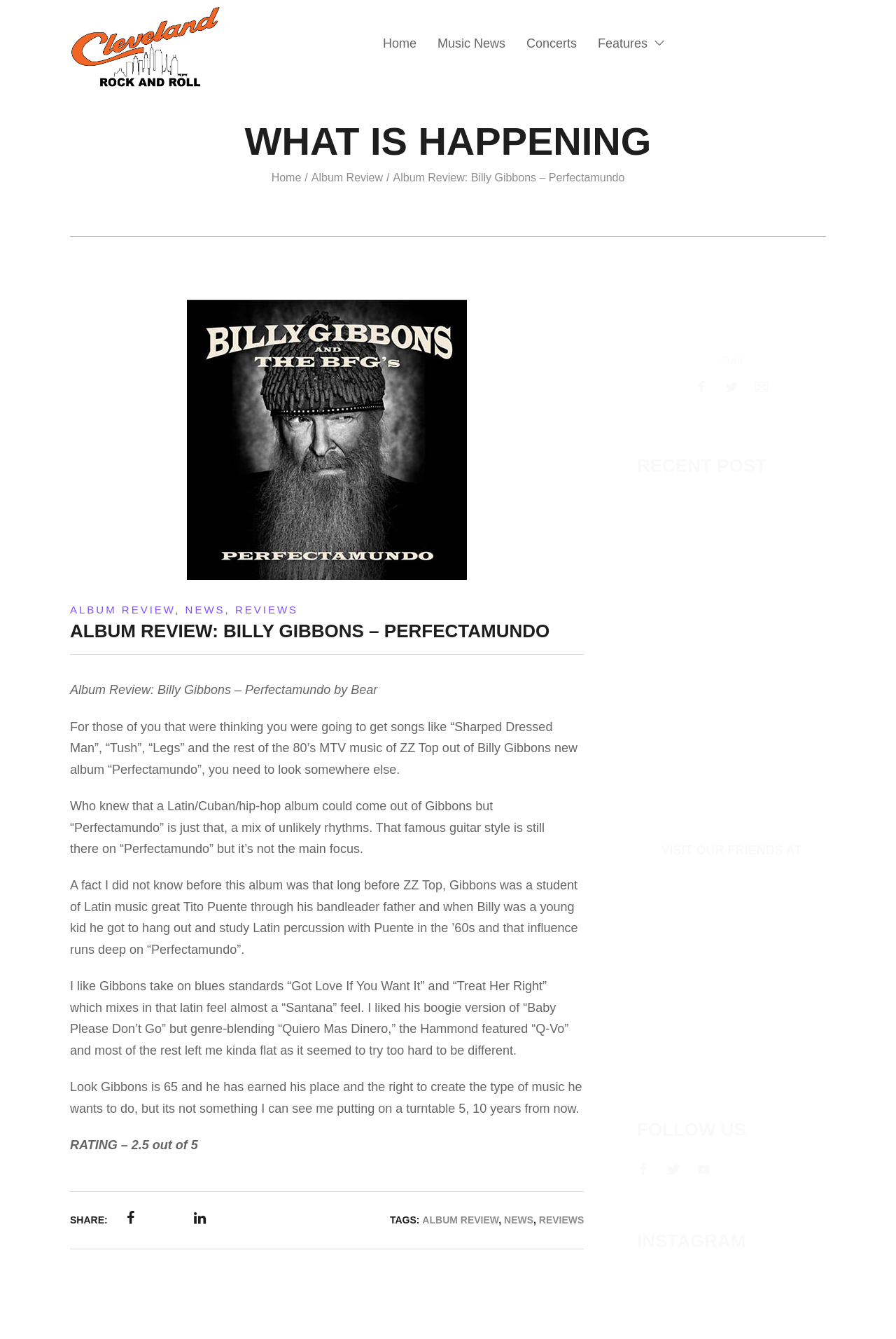What is the album reviewed in this article?
We need a detailed and exhaustive answer to the question. Please elaborate.

The article reviews an album by Billy Gibbons, and the title of the album is mentioned in the heading and the text as 'Perfectamundo'.